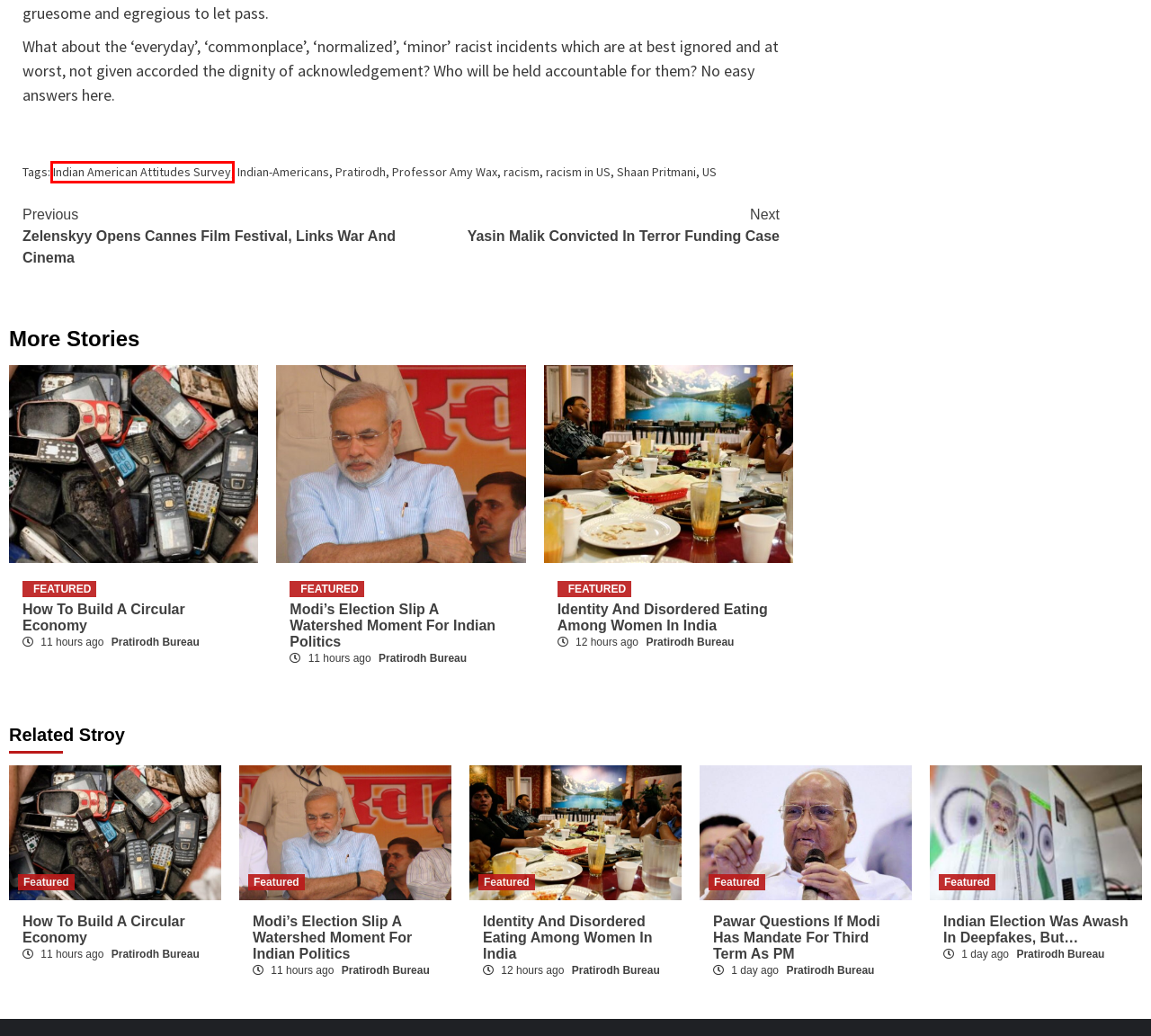Examine the screenshot of a webpage with a red bounding box around an element. Then, select the webpage description that best represents the new page after clicking the highlighted element. Here are the descriptions:
A. Home - Hindi News, हिंदी समाचार, Samachar, Breaking News, Latest Khabar - Pratirodh
B. Tags
C. Yasin Malik Convicted In Terror Funding Case
D. Zelenskyy Opens Cannes Film Festival, Links War And Cinema
E. Pawar Questions If Modi Has Mandate For Third Term As PM
F. Author
G. Identity And Disordered Eating Among Women In India
H. Caste Politics Proved Key To Oppn's Stunning Success In LS Polls

B